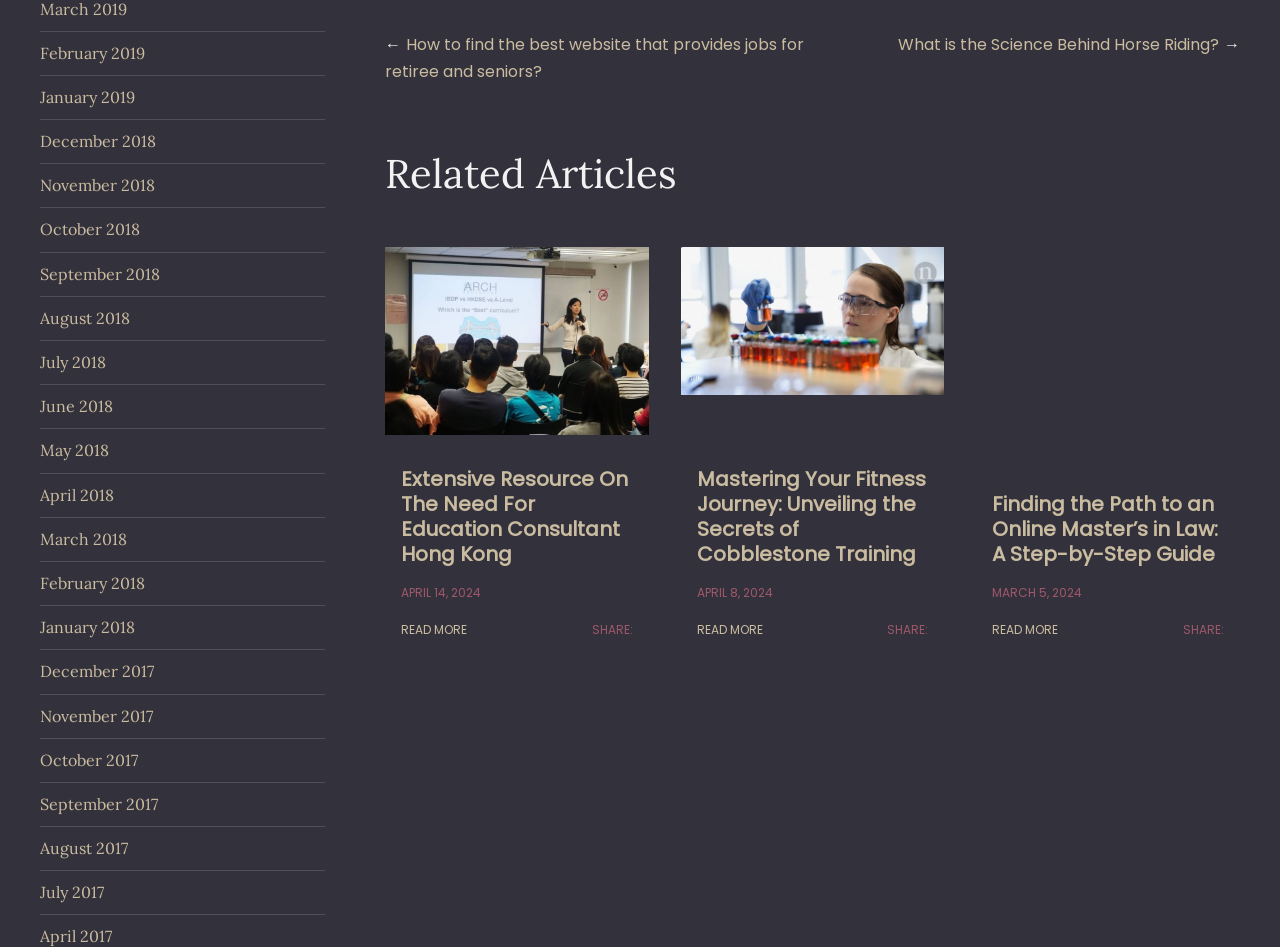Can you find the bounding box coordinates for the element to click on to achieve the instruction: "View 'Finding the Path to an Online Master’s in Law: A Step-by-Step Guide'"?

[0.775, 0.518, 0.952, 0.6]